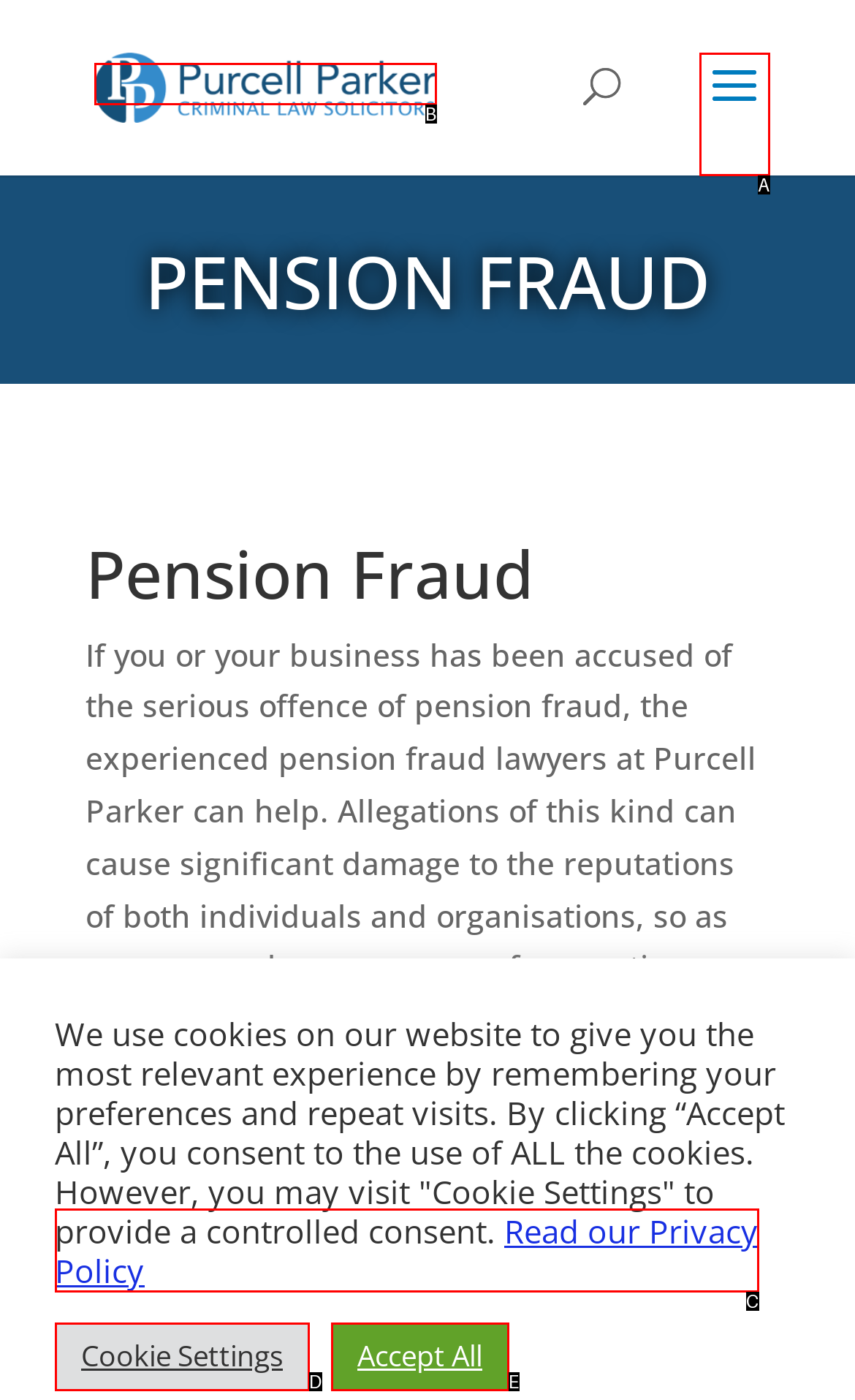Determine the option that best fits the description: Read our Privacy Policy
Reply with the letter of the correct option directly.

C